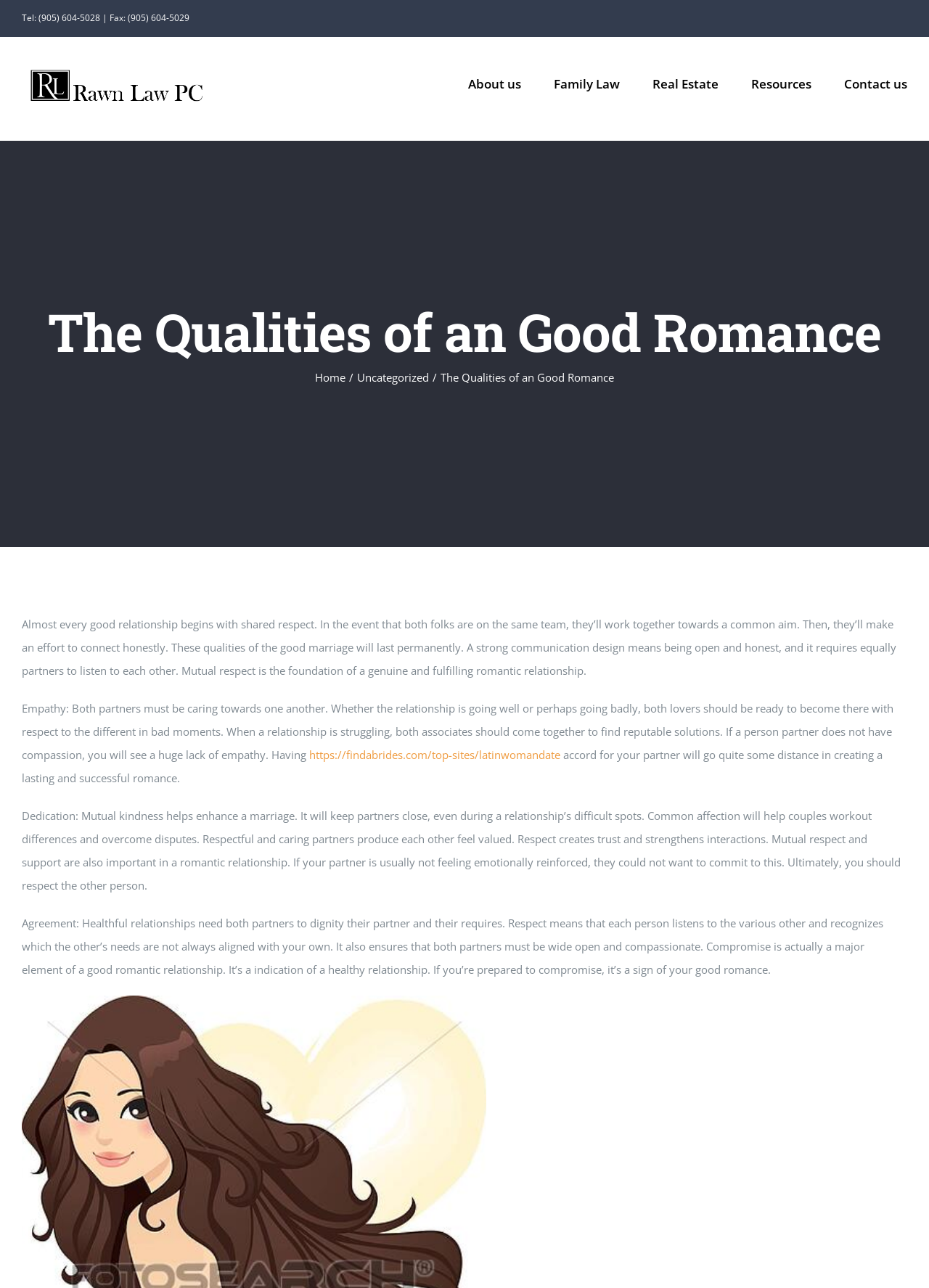Generate a thorough caption that explains the contents of the webpage.

This webpage appears to be a blog post or article about the qualities of a good romance. At the top of the page, there is a logo of "Chad D. Rawn, Barrister & Solicitor" accompanied by a phone number and fax number. Below the logo, there is a main menu navigation bar with links to "About us", "Family Law", "Real Estate", "Resources", and "Contact us".

The main content of the page is divided into sections, each discussing a different quality of a good romance. The first section has a heading "The Qualities of an Good Romance" and discusses the importance of shared respect, open communication, and mutual respect in a relationship. The text is quite detailed, explaining how these qualities can lead to a lasting and fulfilling romantic relationship.

Below this section, there are links to "Home" and "Uncategorized", which may be related to the blog or website's categories. The next section continues the discussion on the qualities of a good romance, focusing on empathy, dedication, and agreement. The text is written in a formal and informative tone, suggesting that the author is an expert in the field of relationships or counseling.

There are no images on the page apart from the logo at the top. The overall layout is clean, with clear headings and concise text, making it easy to read and understand.